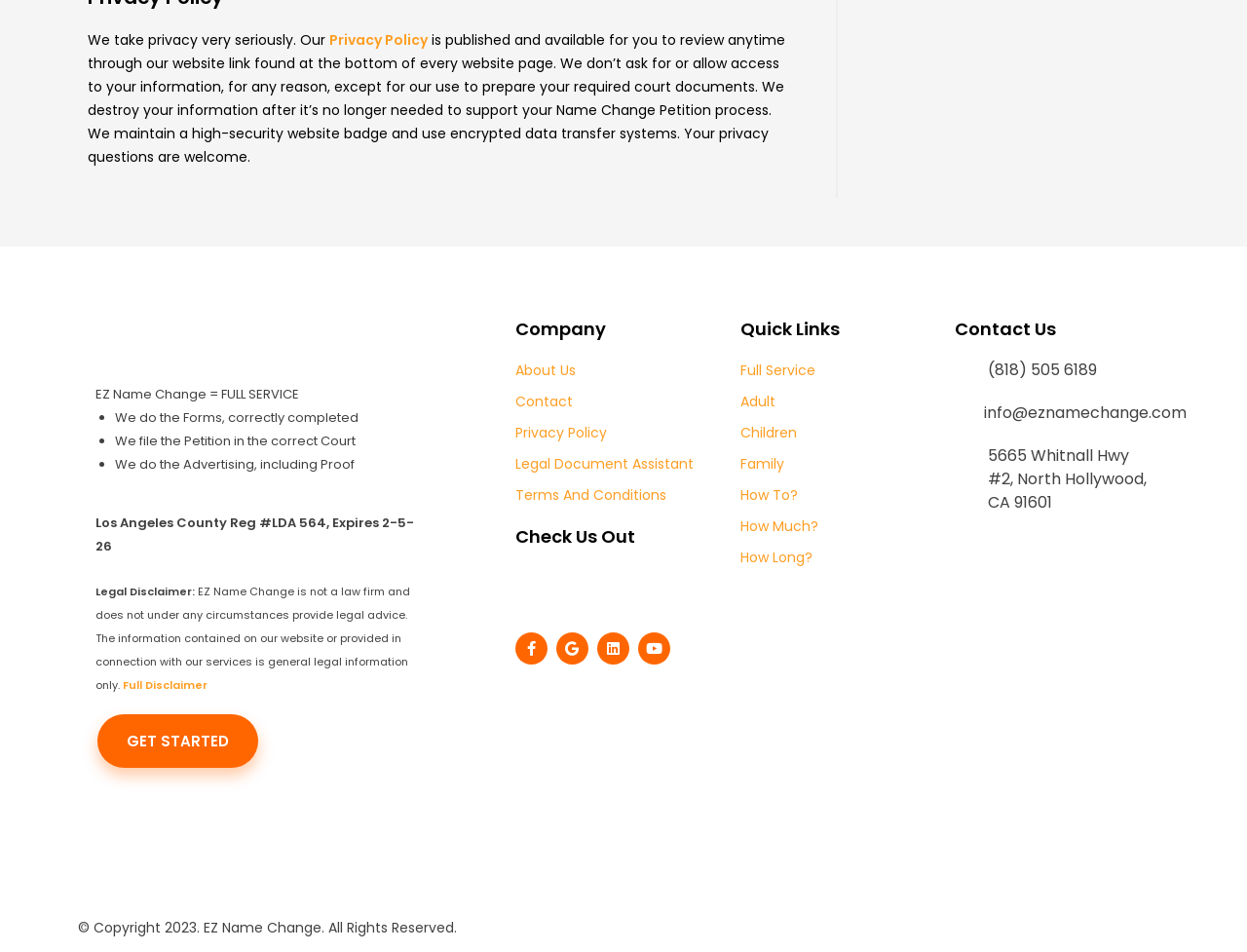What is the company's legal status?
Respond to the question with a well-detailed and thorough answer.

The company, EZ Name Change, is not a law firm and does not provide legal advice, as stated in the legal disclaimer section of the webpage.